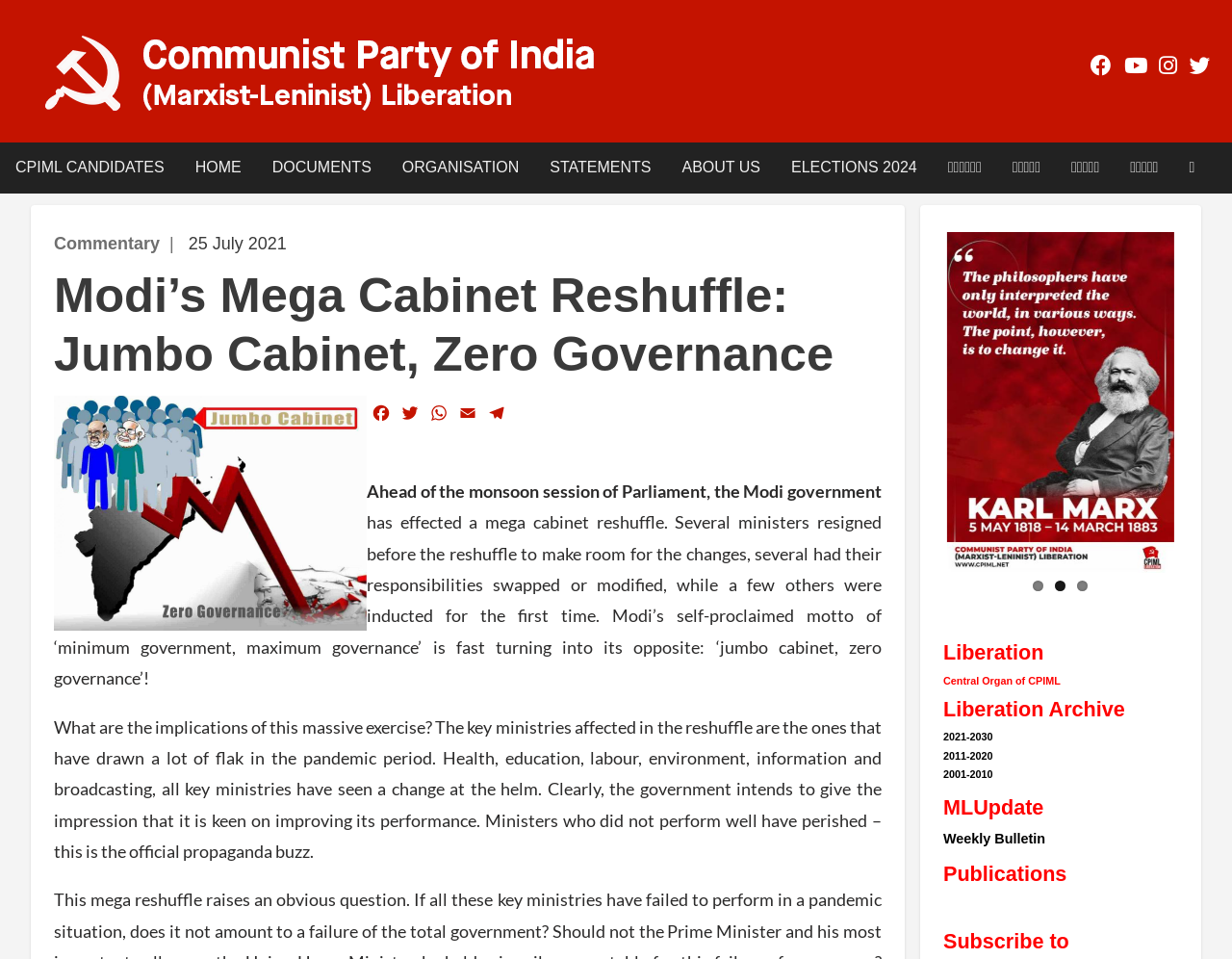What is the name of the publication mentioned in the article?
Based on the image, respond with a single word or phrase.

Liberation